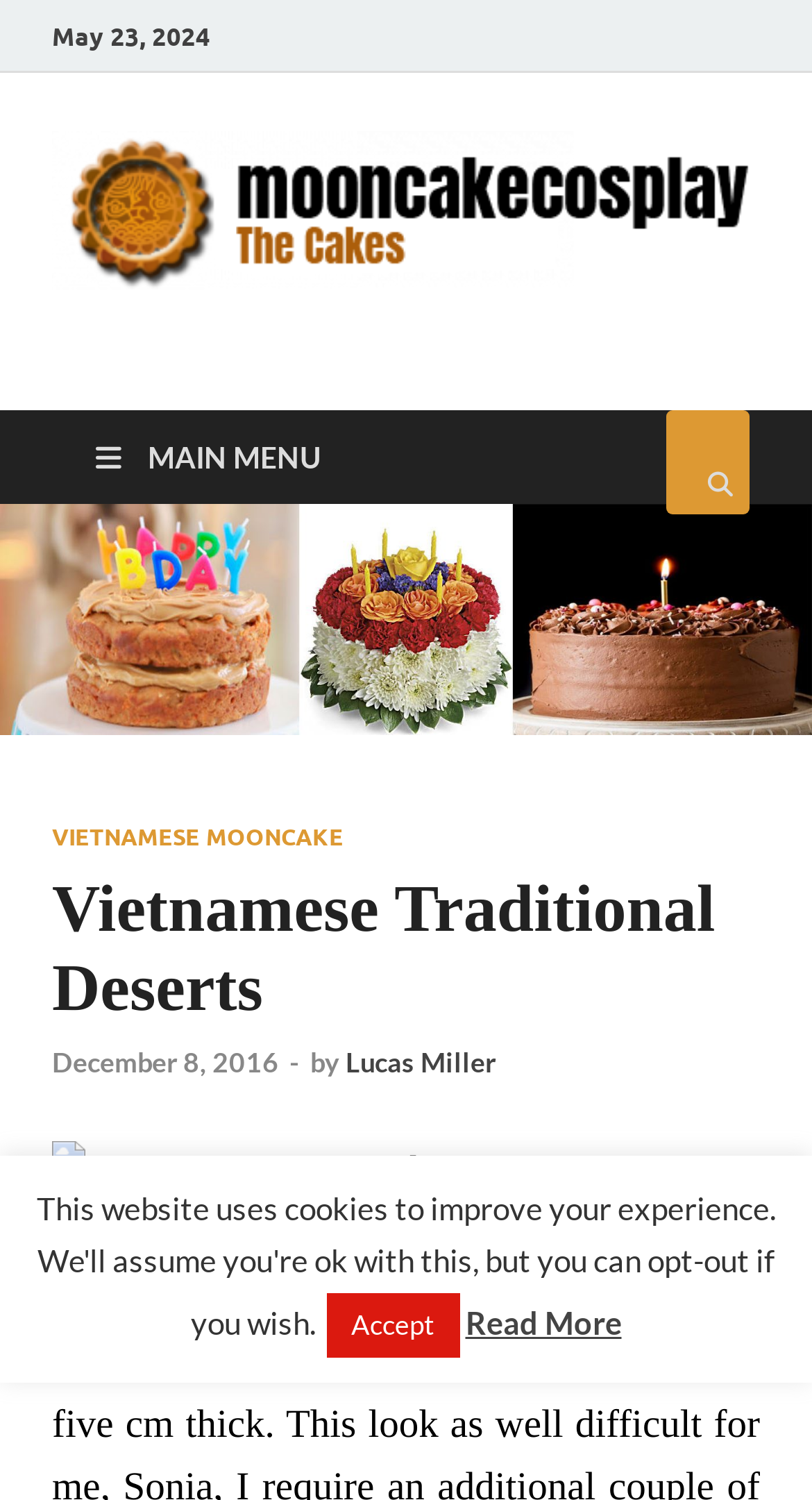By analyzing the image, answer the following question with a detailed response: What is the shape of Vietnamese Mooncakes?

Although the meta description is not directly visible on the webpage, I can infer that the webpage is about Vietnamese Mooncakes. Based on the context, I can assume that the shape of Vietnamese Mooncakes is mentioned somewhere on the webpage, which is circle or square.